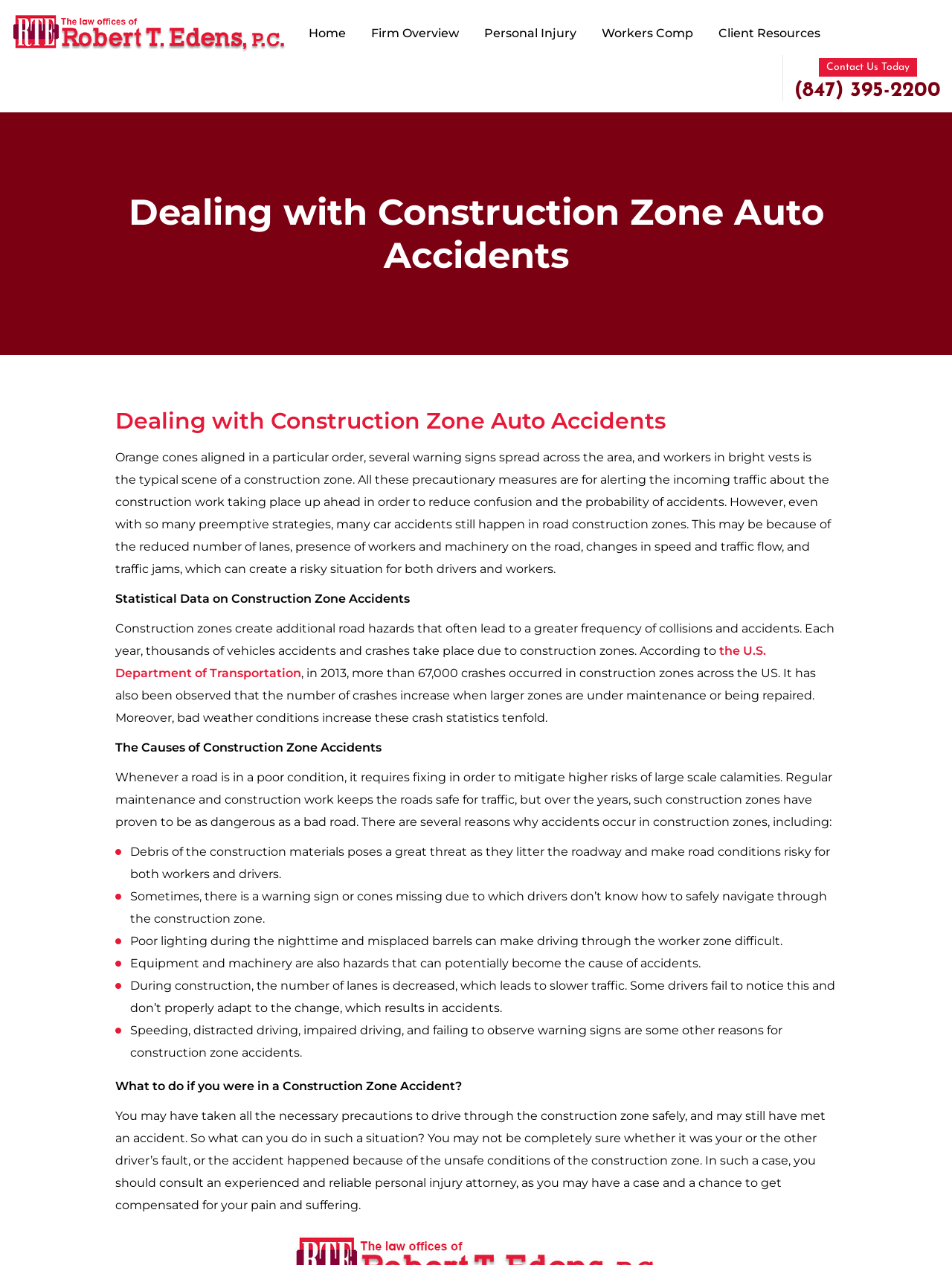Can you find the bounding box coordinates of the area I should click to execute the following instruction: "Click the 'Home' link"?

[0.316, 0.009, 0.371, 0.044]